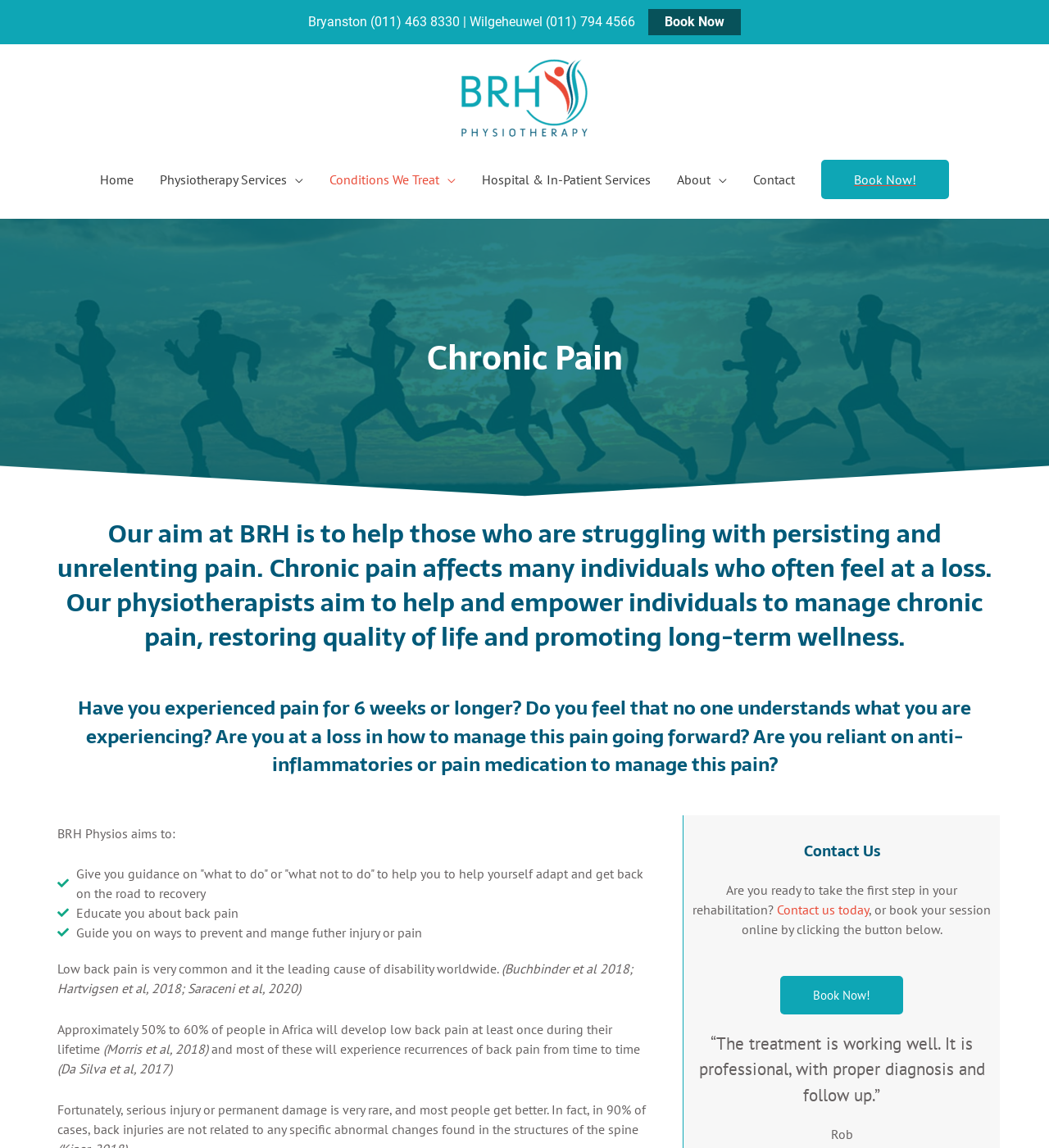What percentage of people in Africa will develop low back pain?
Please provide a detailed answer to the question.

The statistic about the percentage of people in Africa who will develop low back pain can be found in the static text element that cites Morris et al, 2018. It states that 'Approximately 50% to 60% of people in Africa will develop low back pain at least once during their lifetime'.